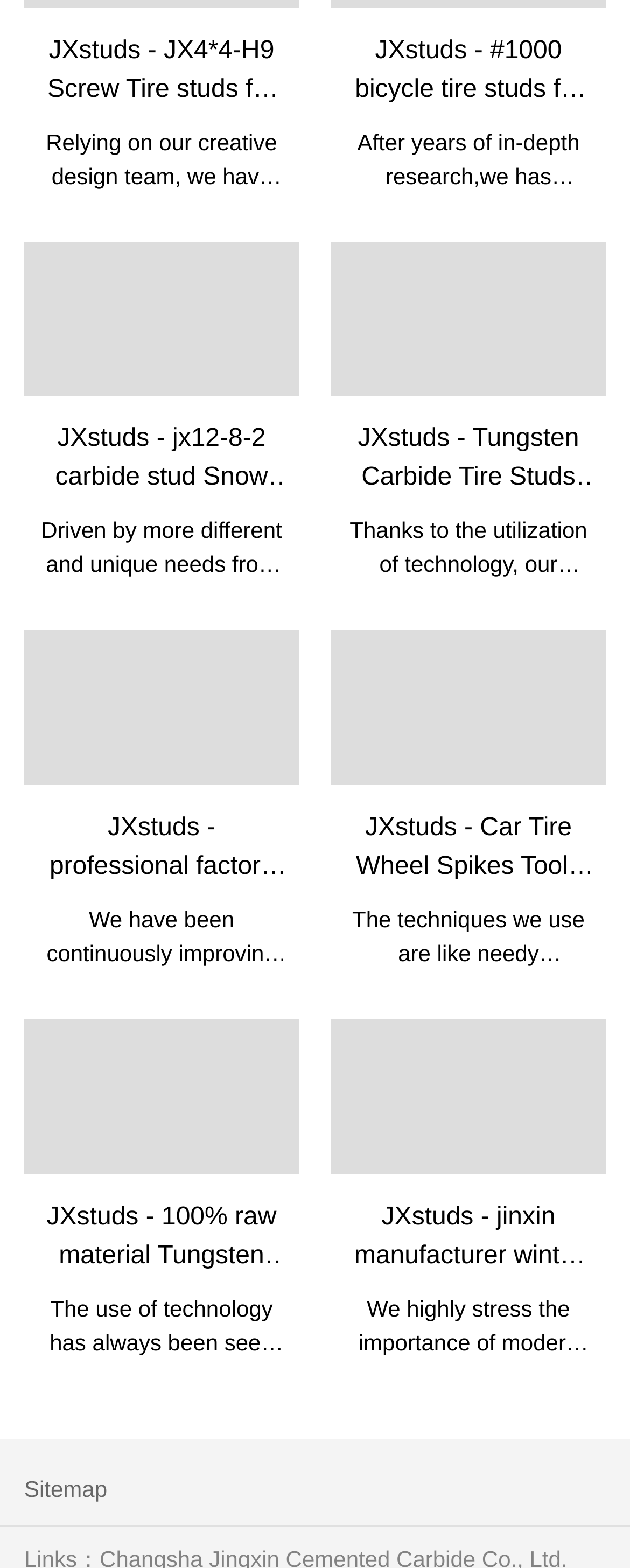Respond to the question below with a concise word or phrase:
Is there a sitemap available on this website?

Yes